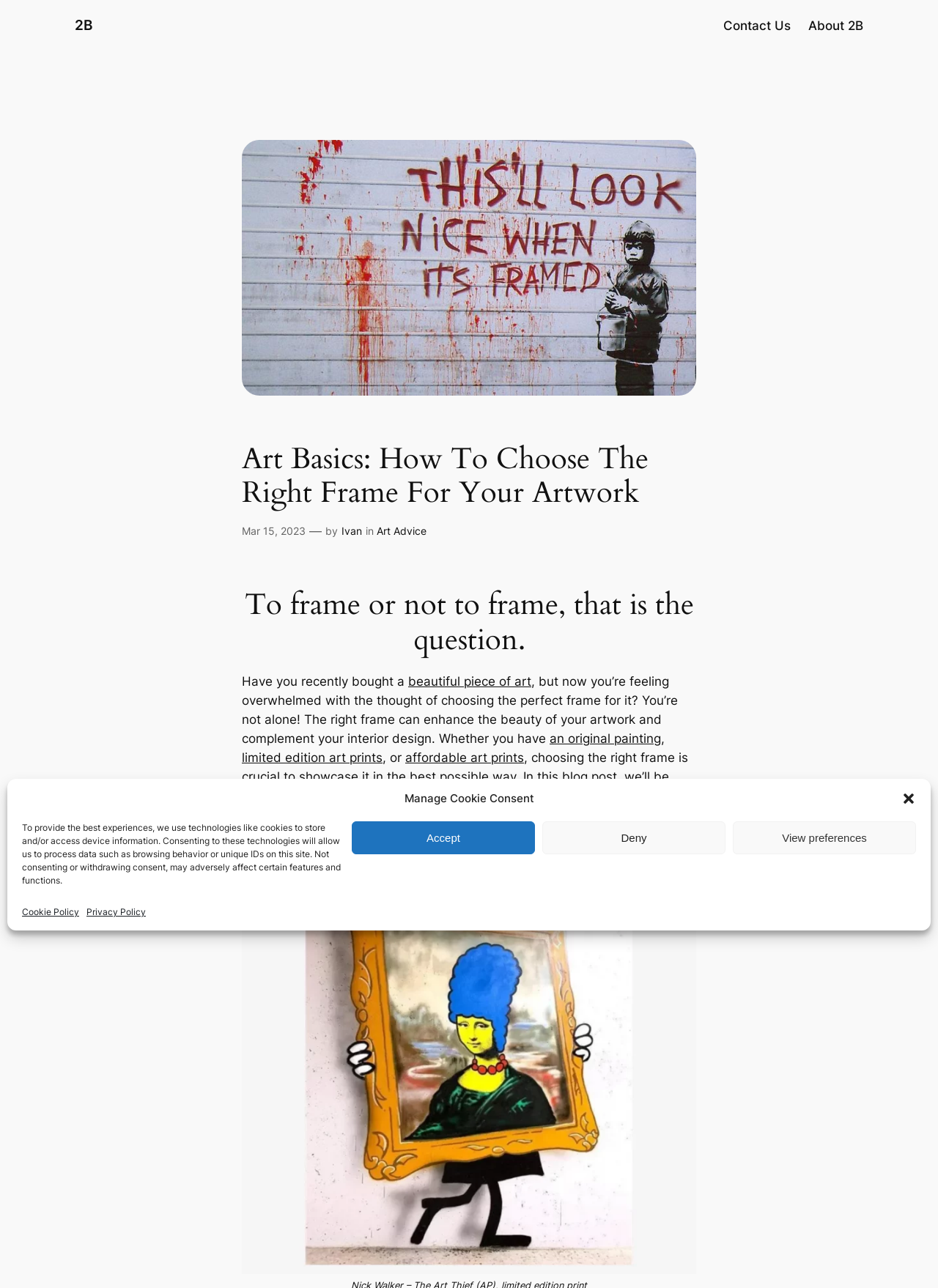What is the purpose of the right frame for artwork?
Using the screenshot, give a one-word or short phrase answer.

To enhance the beauty of the artwork